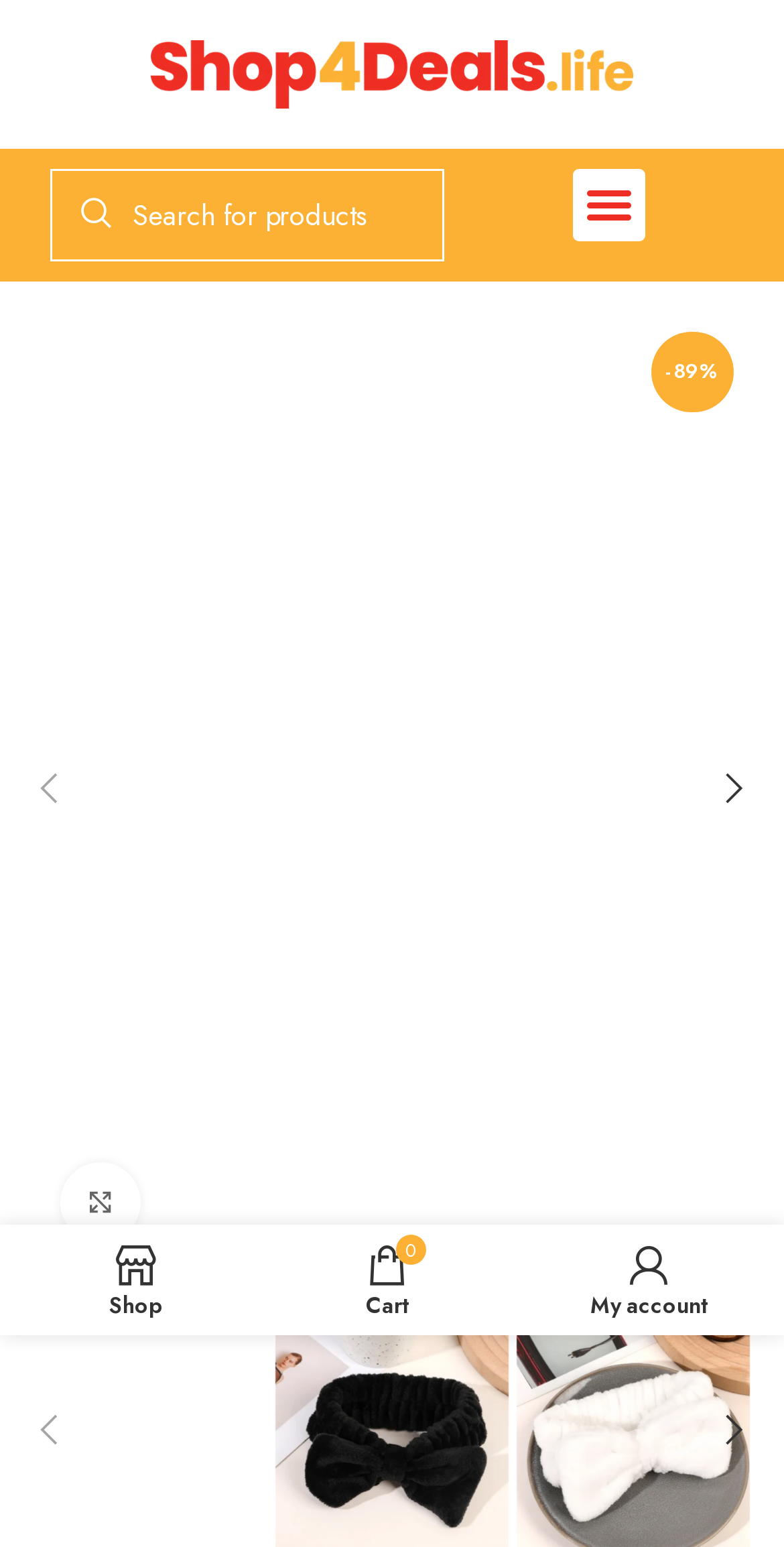Give a concise answer of one word or phrase to the question: 
What is the discount percentage?

-89%